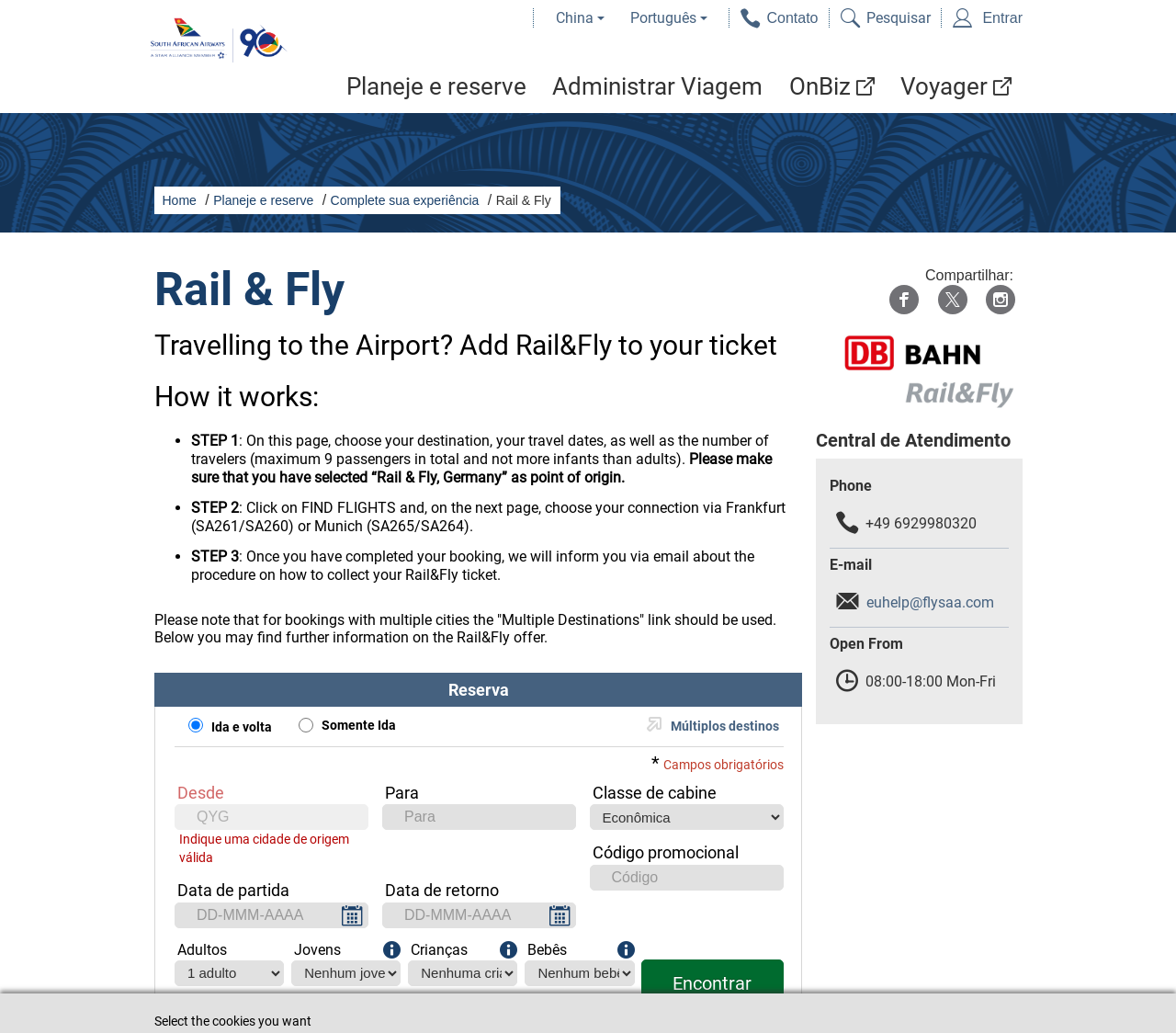Identify the bounding box coordinates of the section that should be clicked to achieve the task described: "Search".

[0.737, 0.009, 0.791, 0.026]